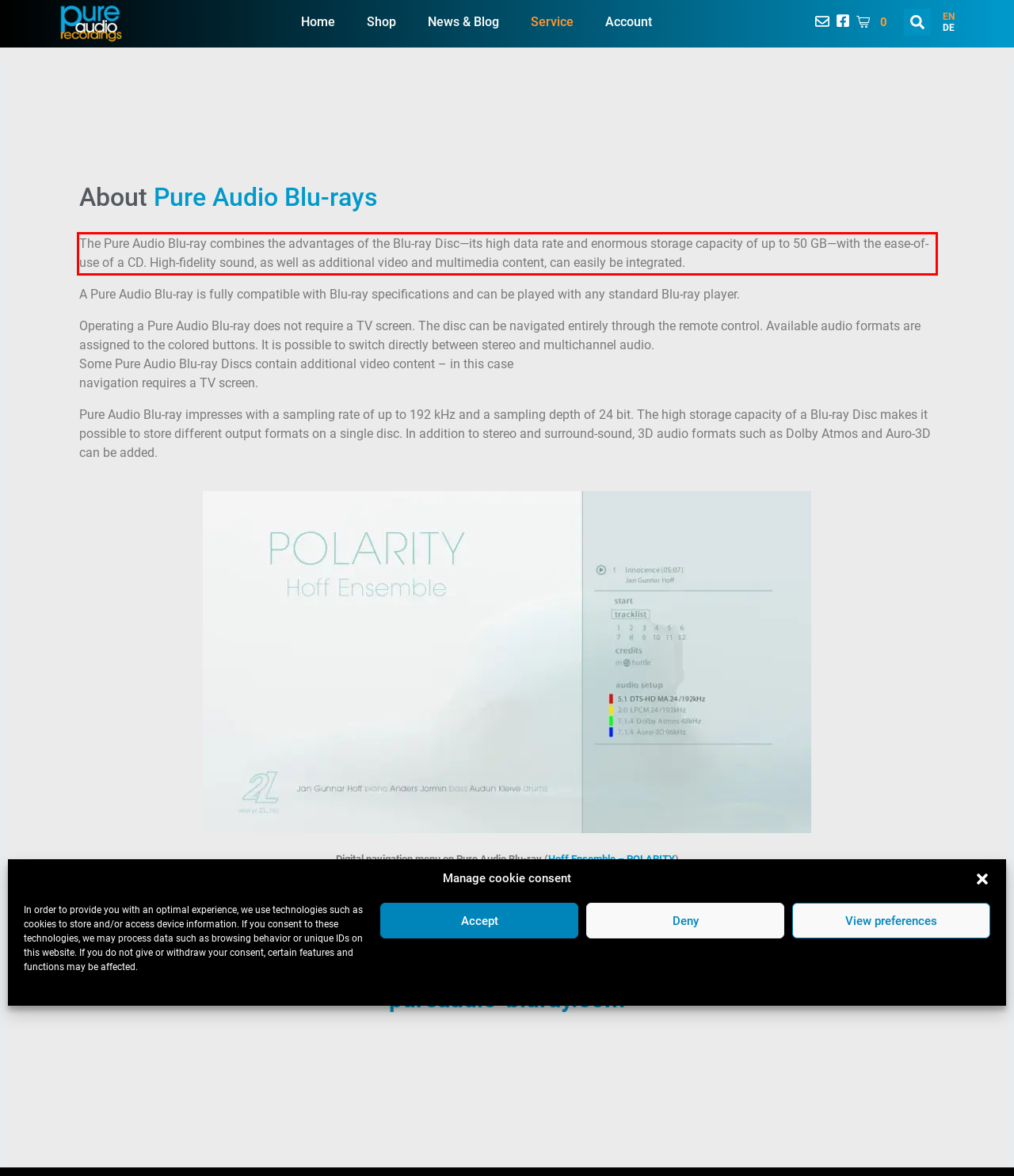Look at the provided screenshot of the webpage and perform OCR on the text within the red bounding box.

The Pure Audio Blu-ray combines the advantages of the Blu-ray Disc—its high data rate and enormous storage capacity of up to 50 GB—with the ease-of-use of a CD. High-fidelity sound, as well as additional video and multimedia content, can easily be integrated.